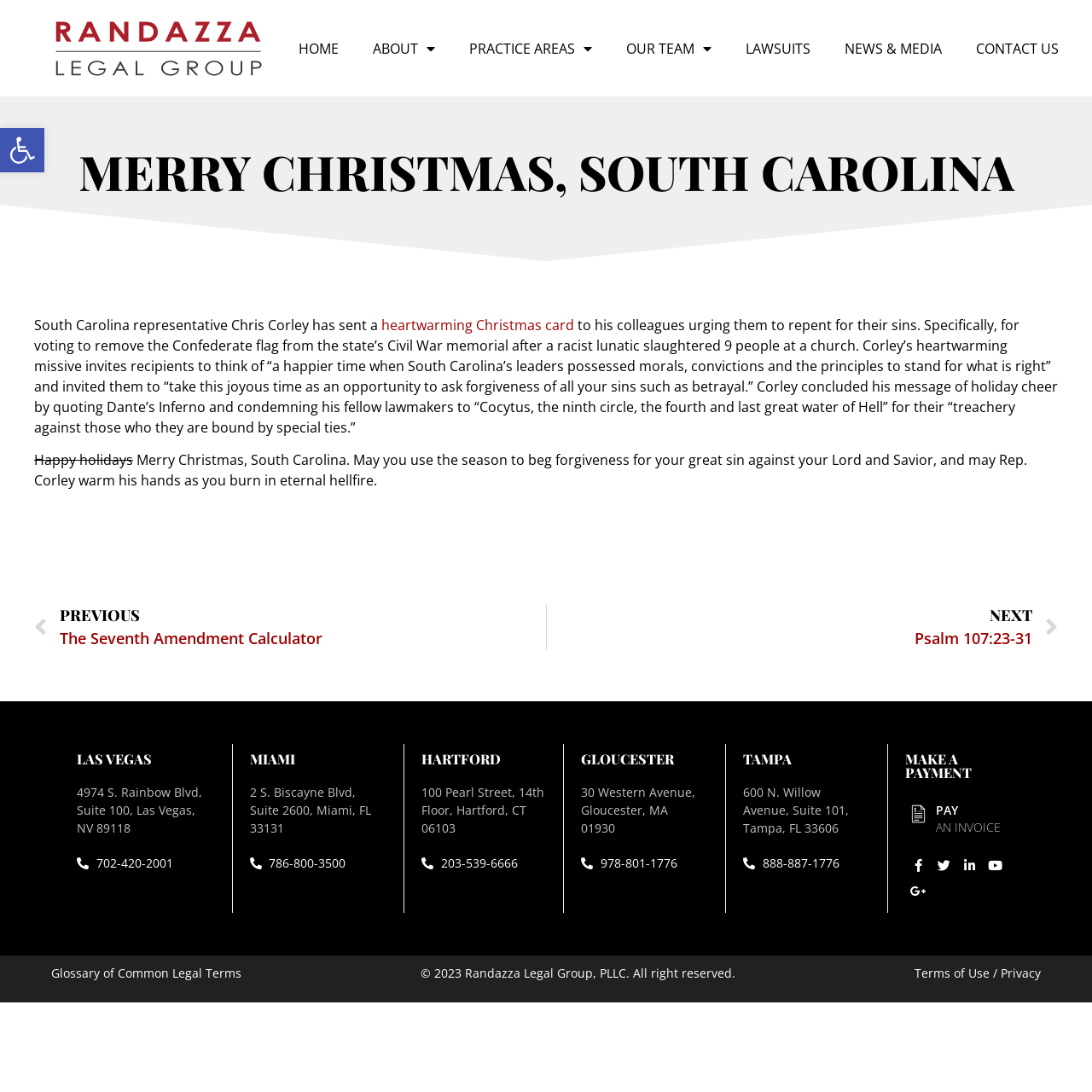Based on the description "公司及品牌简介", find the bounding box of the specified UI element.

None